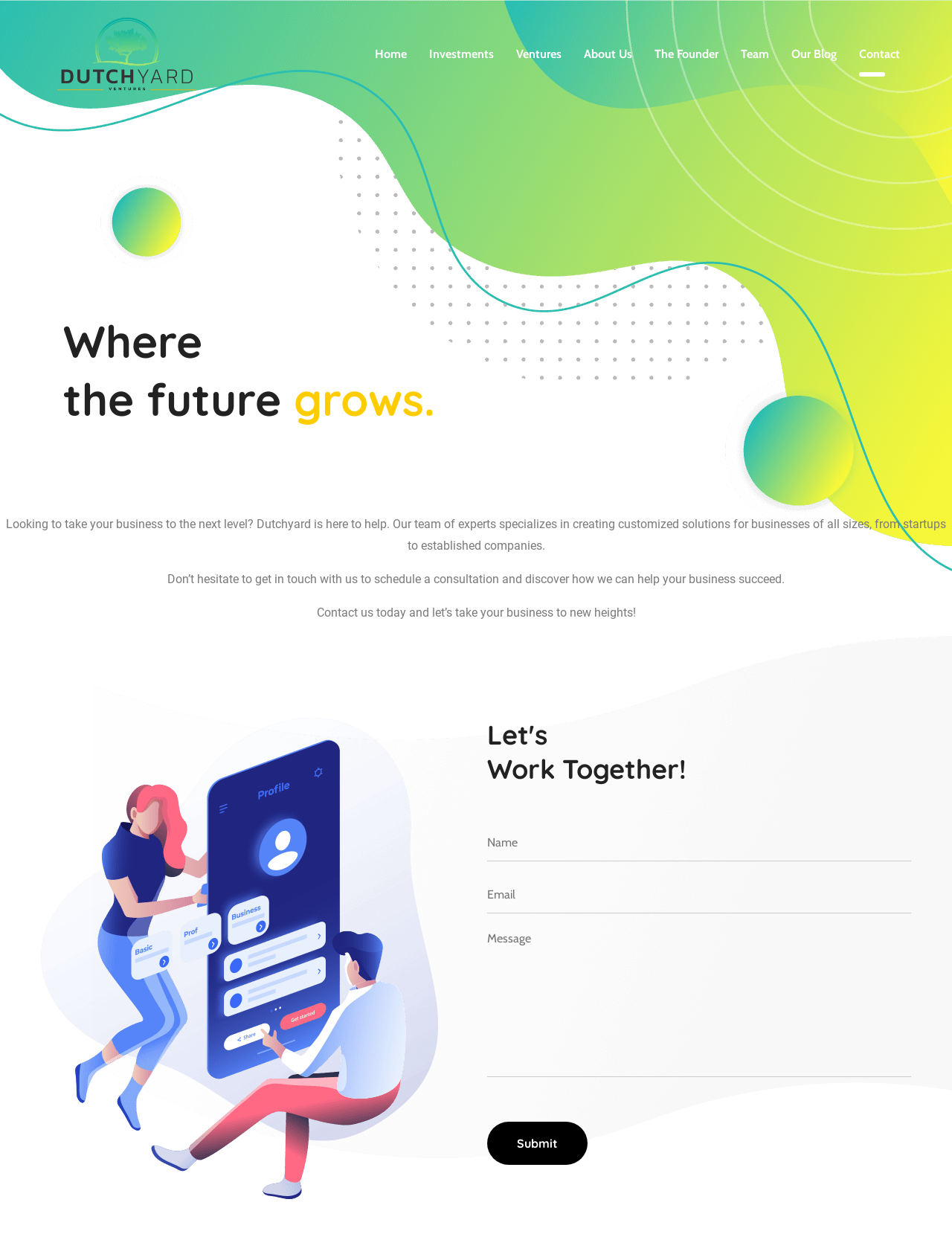What is the tone of the webpage?
Refer to the image and offer an in-depth and detailed answer to the question.

The language used on the webpage is formal and professional. The static text is well-written and free of errors, and the overall design of the webpage appears to be clean and modern. This suggests that the tone of the webpage is professional and business-like.